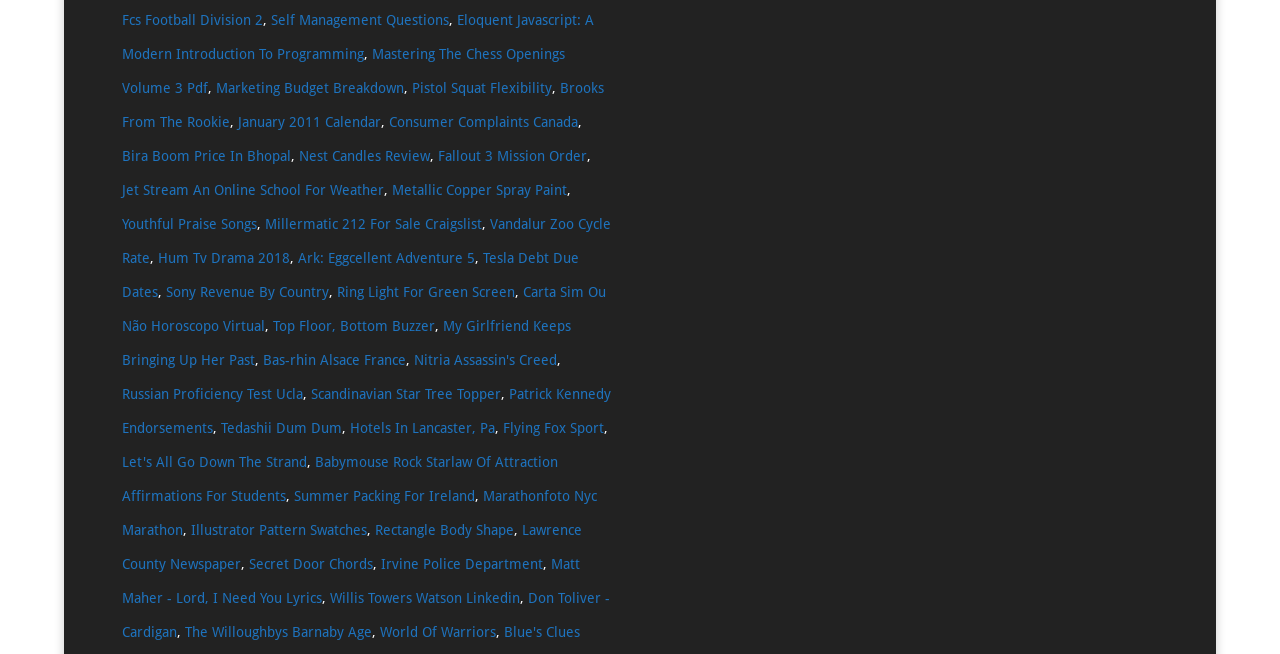Using the description "Ark: Eggcellent Adventure 5", predict the bounding box of the relevant HTML element.

[0.232, 0.383, 0.371, 0.407]